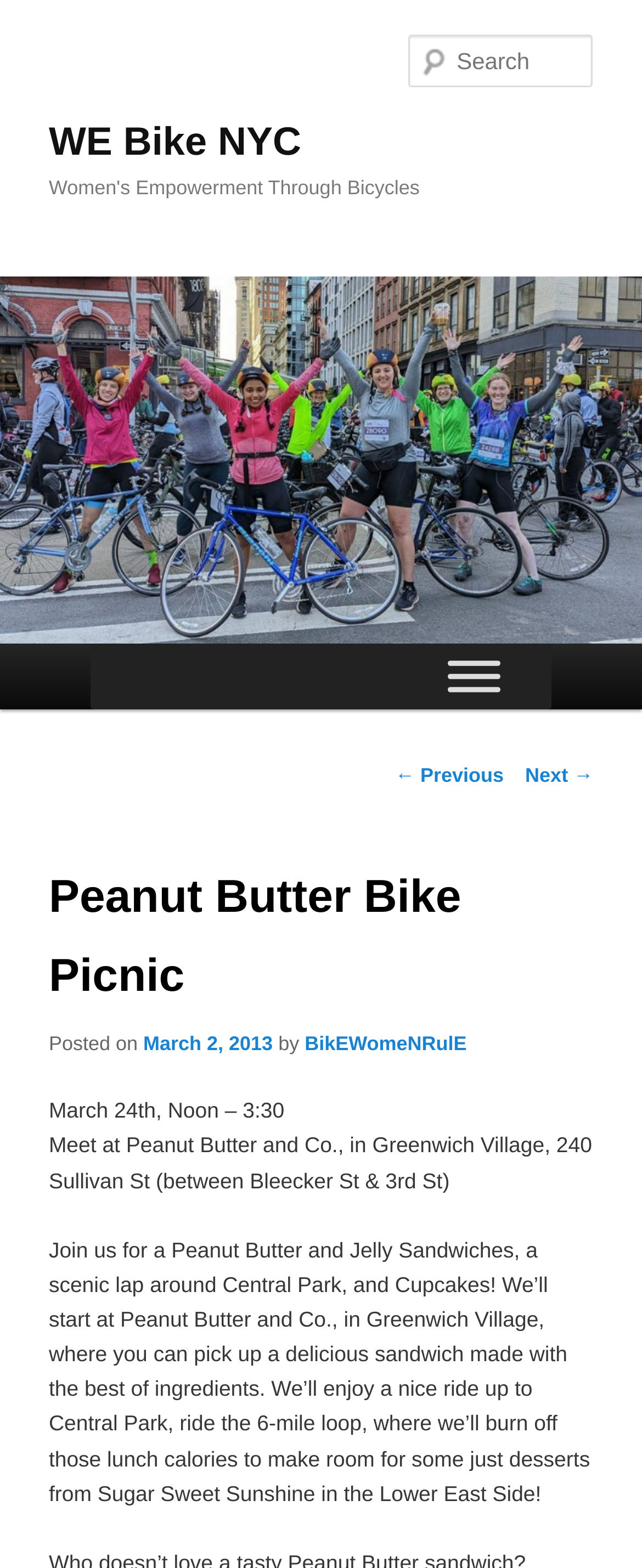Can you specify the bounding box coordinates for the region that should be clicked to fulfill this instruction: "Visit the 'WE Bike NYC' homepage".

[0.076, 0.077, 0.469, 0.105]